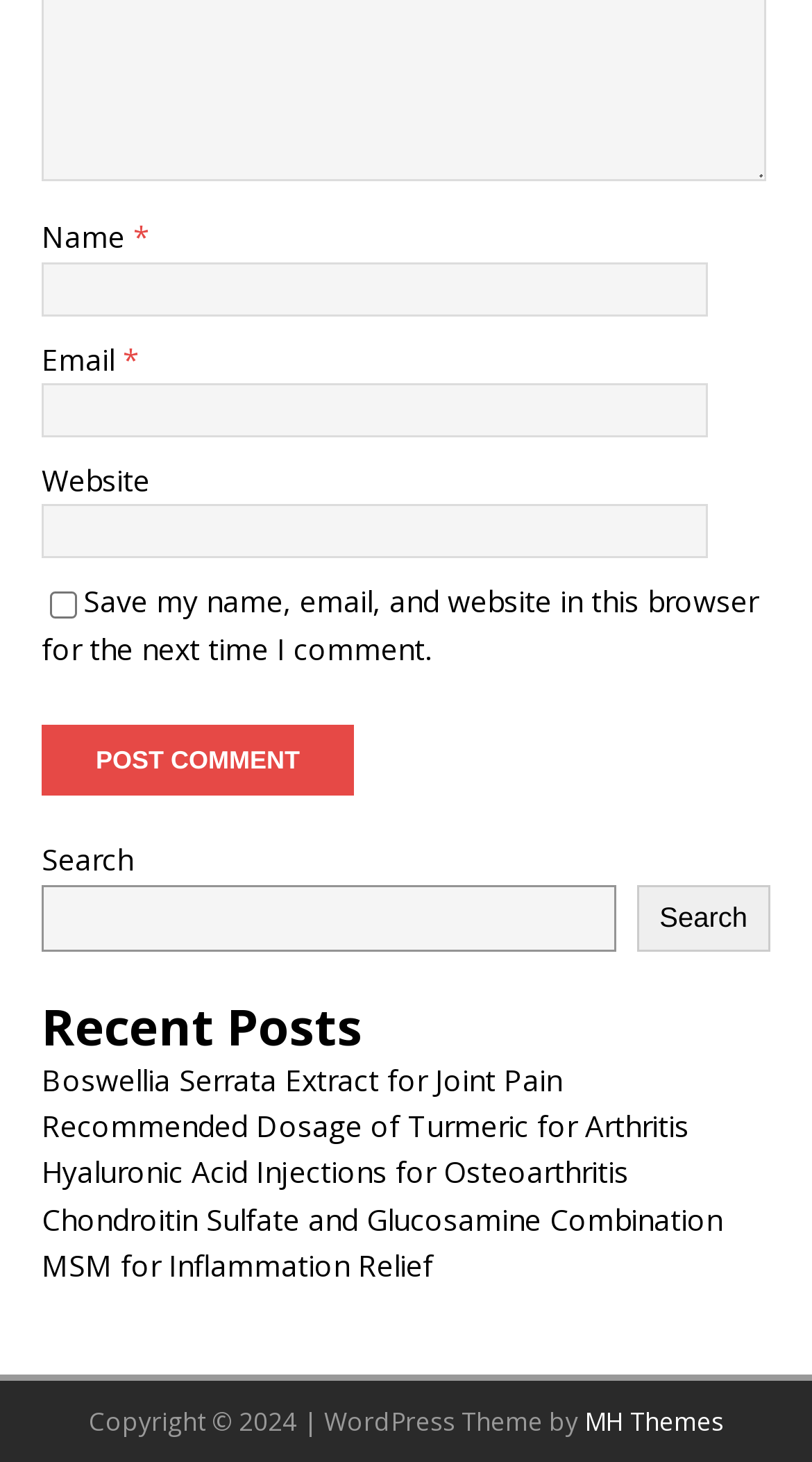Please identify the coordinates of the bounding box for the clickable region that will accomplish this instruction: "Input email".

[0.051, 0.262, 0.872, 0.299]